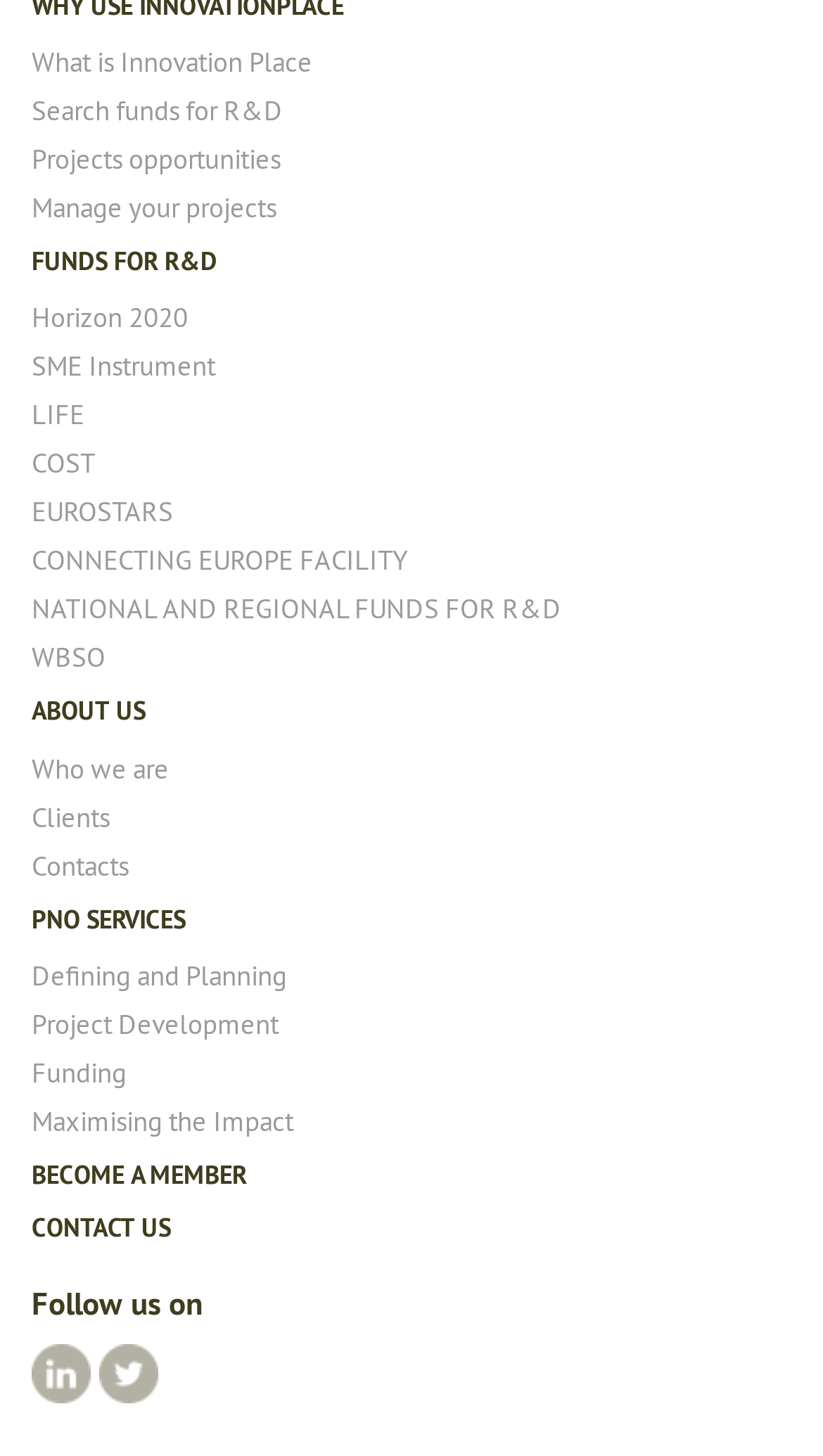Identify the bounding box coordinates of the section that should be clicked to achieve the task described: "Search for R&D funds".

[0.038, 0.064, 0.344, 0.087]